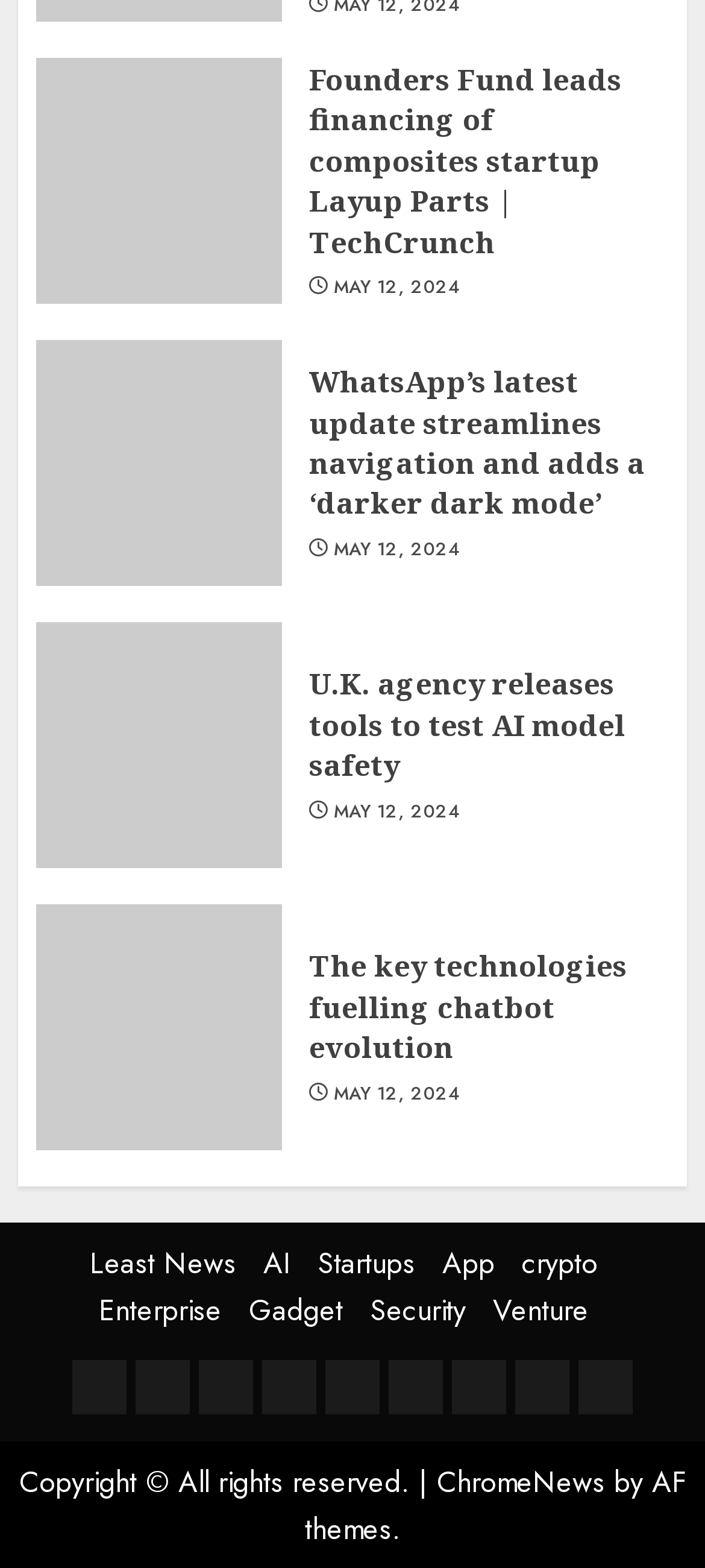Please determine the bounding box coordinates of the element to click on in order to accomplish the following task: "View course details". Ensure the coordinates are four float numbers ranging from 0 to 1, i.e., [left, top, right, bottom].

None